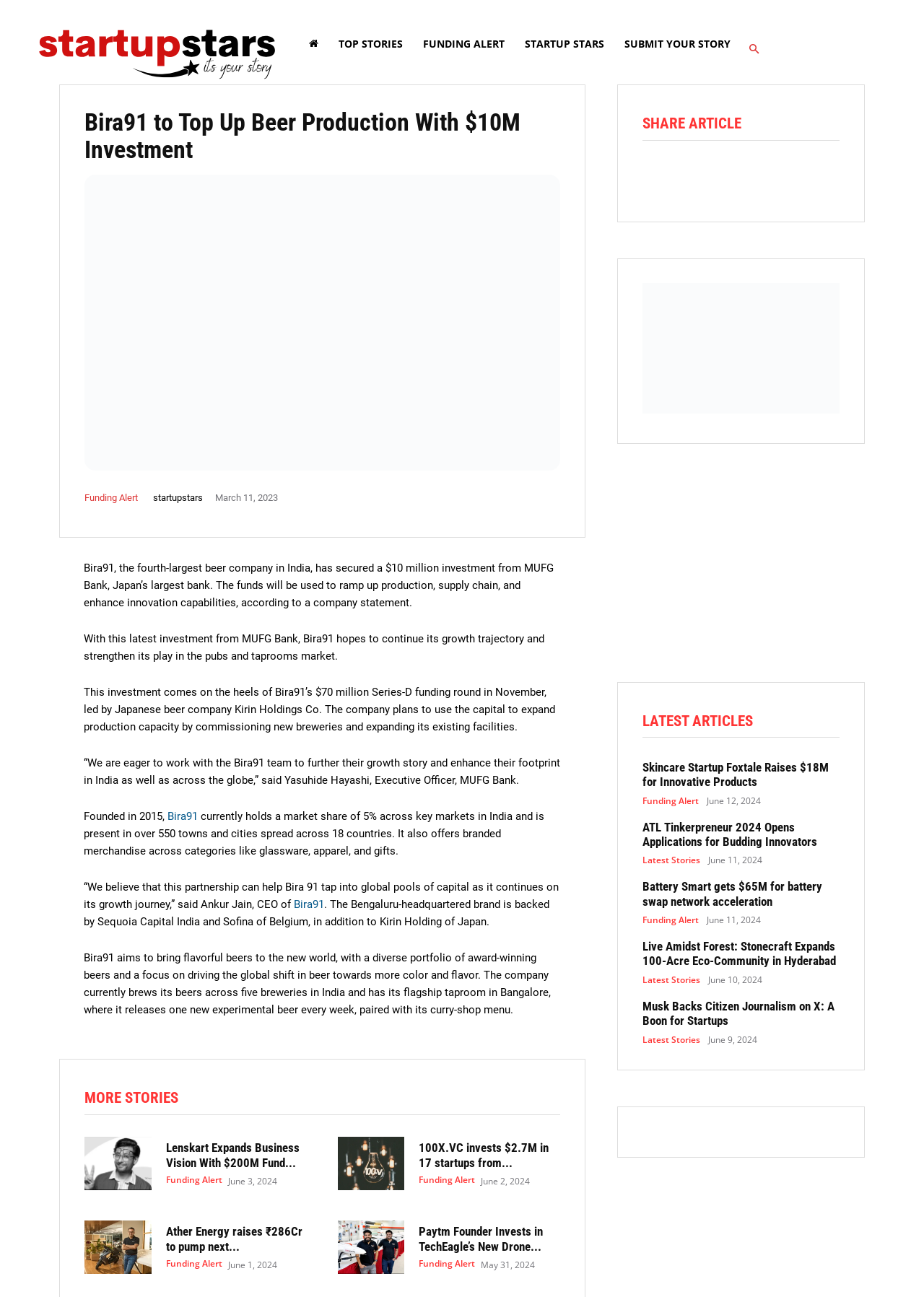Please identify the bounding box coordinates of the element I need to click to follow this instruction: "Submit your story".

[0.665, 0.021, 0.802, 0.047]